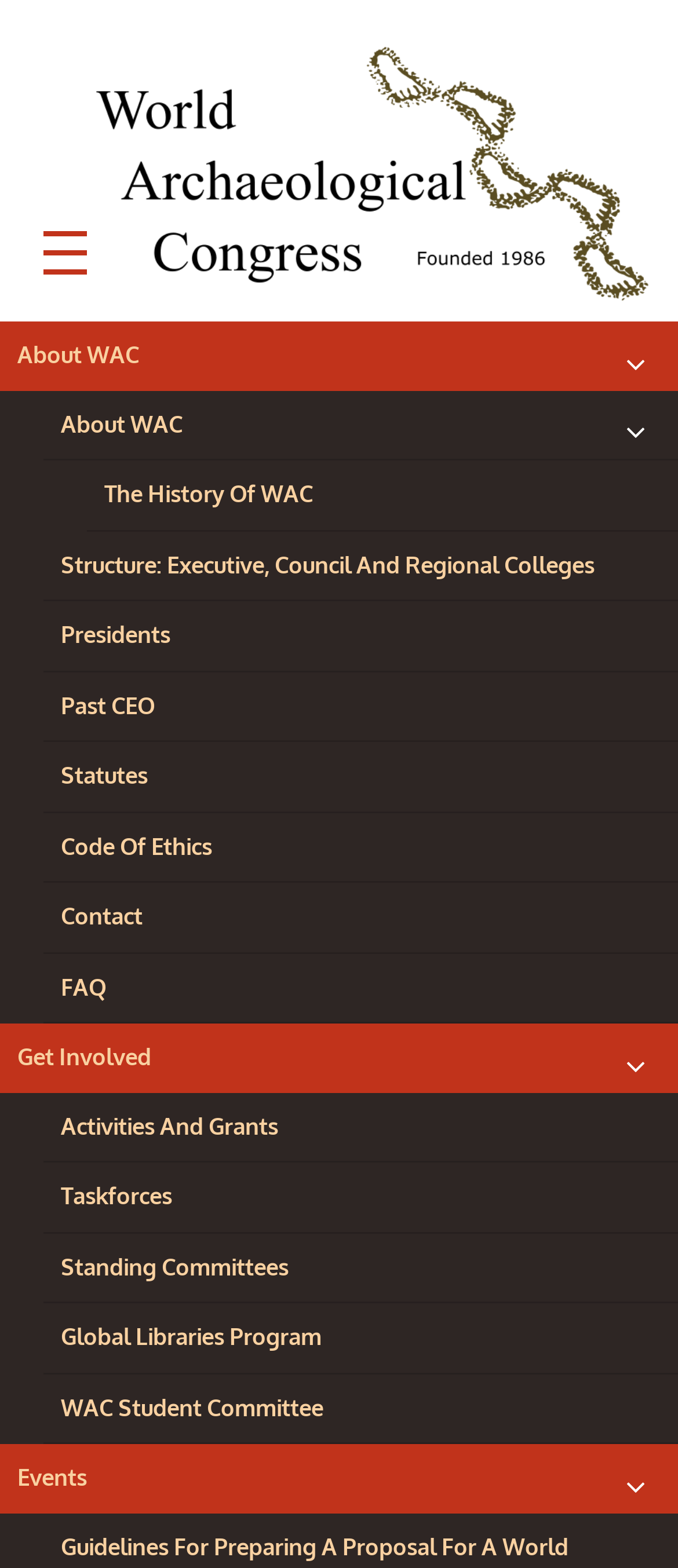Please specify the bounding box coordinates for the clickable region that will help you carry out the instruction: "Expand the primary menu".

[0.0, 0.139, 0.192, 0.184]